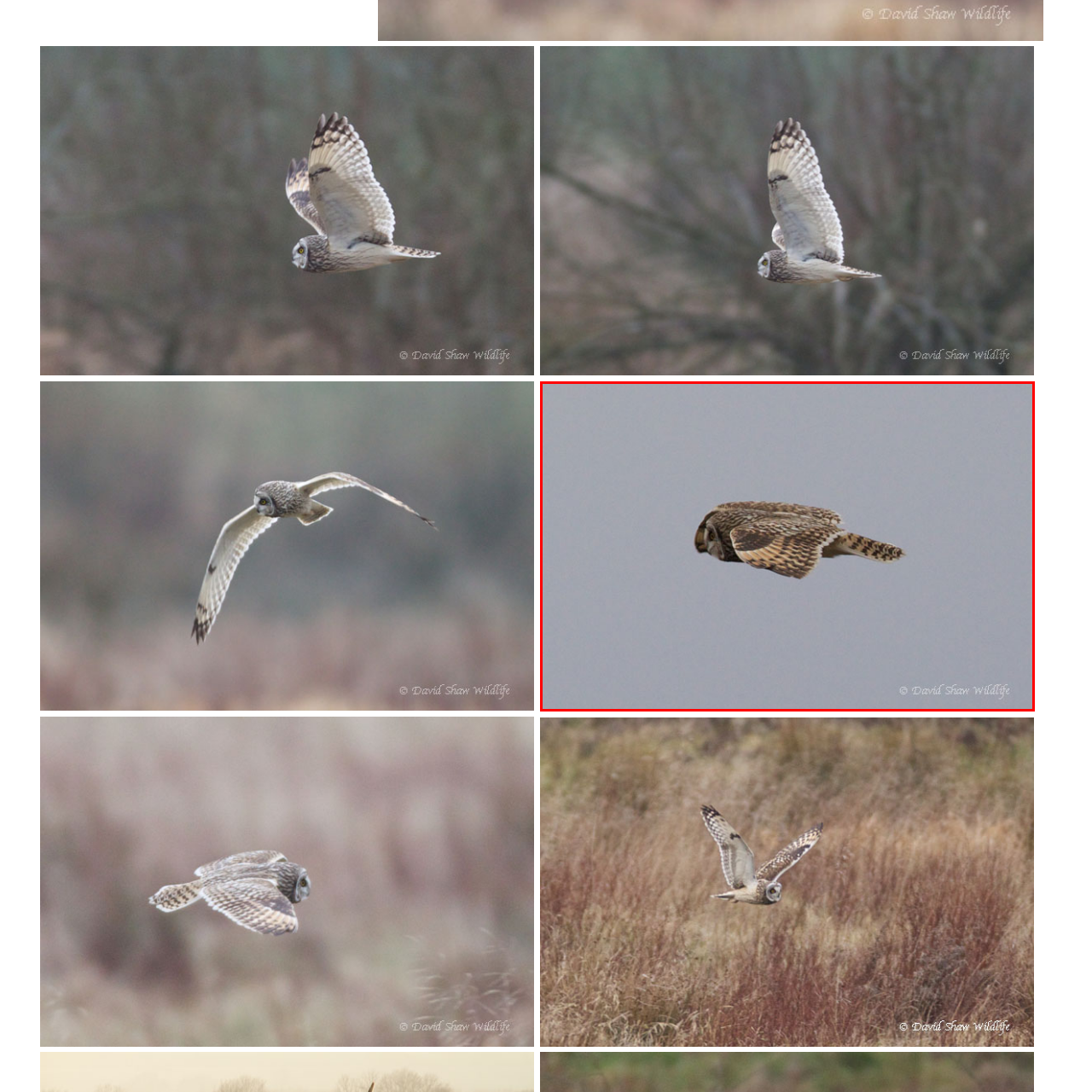Describe extensively the contents of the image within the red-bordered area.

A majestic owl, captured mid-flight, glides gracefully against a soft gray backdrop. Its wings are elegantly spread, showcasing intricate patterns of feathers that blend shades of brown and beige, while the owl's face reveals an intensity and focus characteristic of these nocturnal hunters. The streamlined shape of the body and the positioning of the wings suggest agility and finesse, highlighting the bird’s expertise in navigating the air. This stunning image, credited to David Shaw Wildlife, beautifully emphasizes the owl's natural grace and formidable presence in the wild.